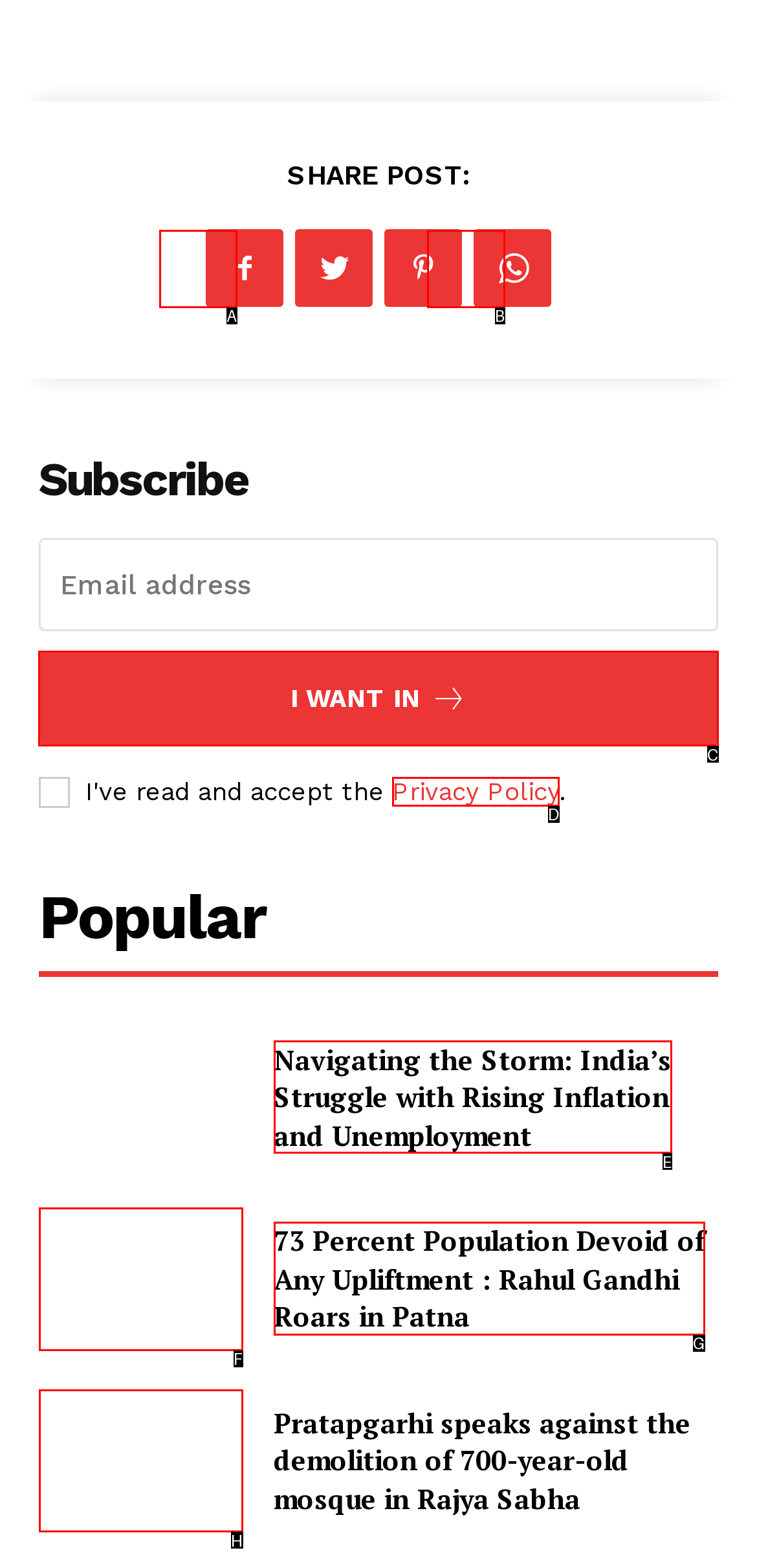Given the task: Click the 'I WANT IN' button, tell me which HTML element to click on.
Answer with the letter of the correct option from the given choices.

C